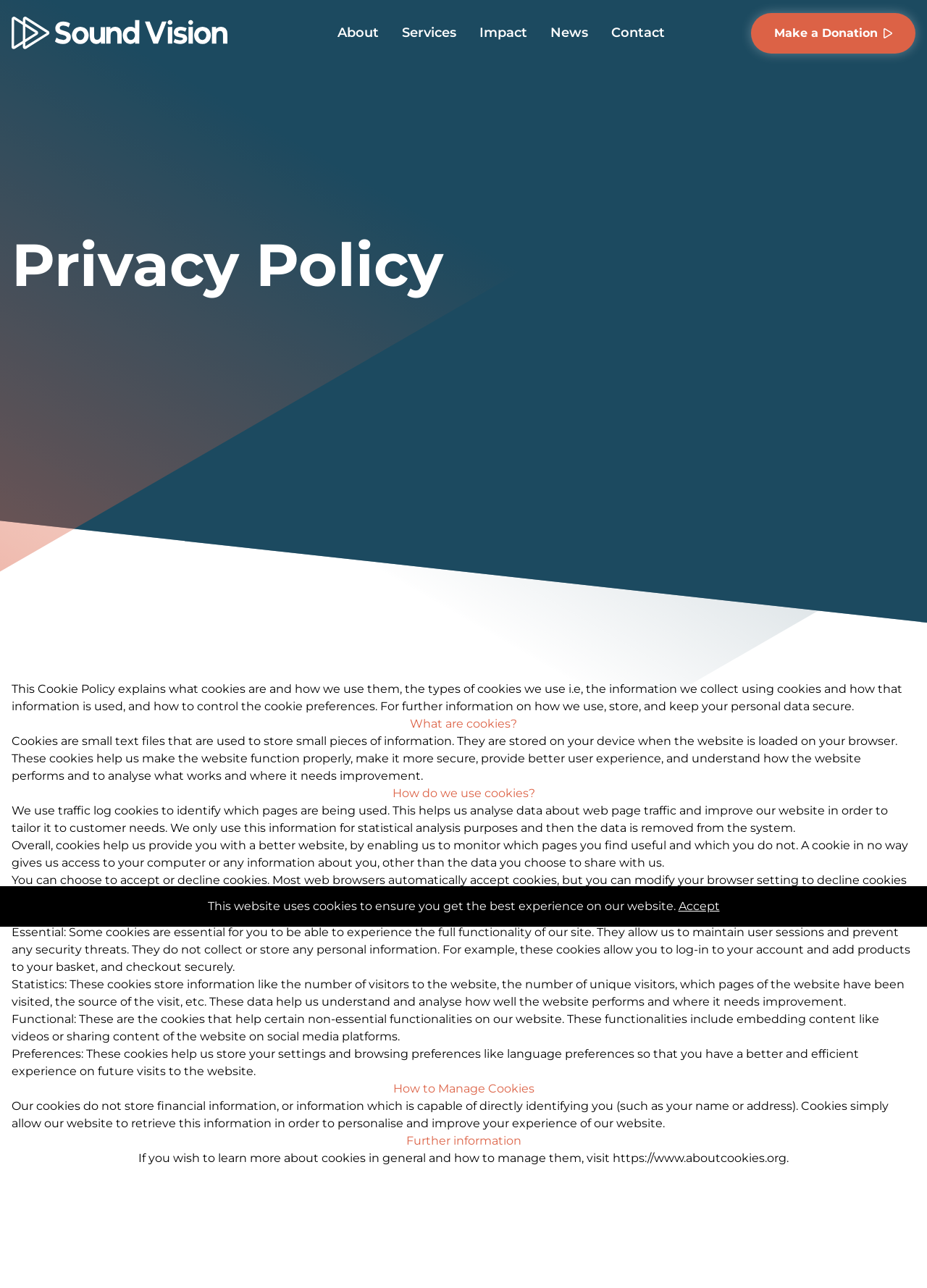Locate the bounding box coordinates of the element that should be clicked to fulfill the instruction: "Click on the 'Home' link".

None